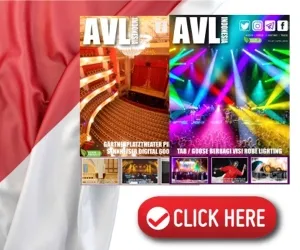Using the information shown in the image, answer the question with as much detail as possible: What is the purpose of the red button?

The bold red button with the text 'CLICK HERE' invites viewers to engage further, suggesting that it leads to more information or a call to action.